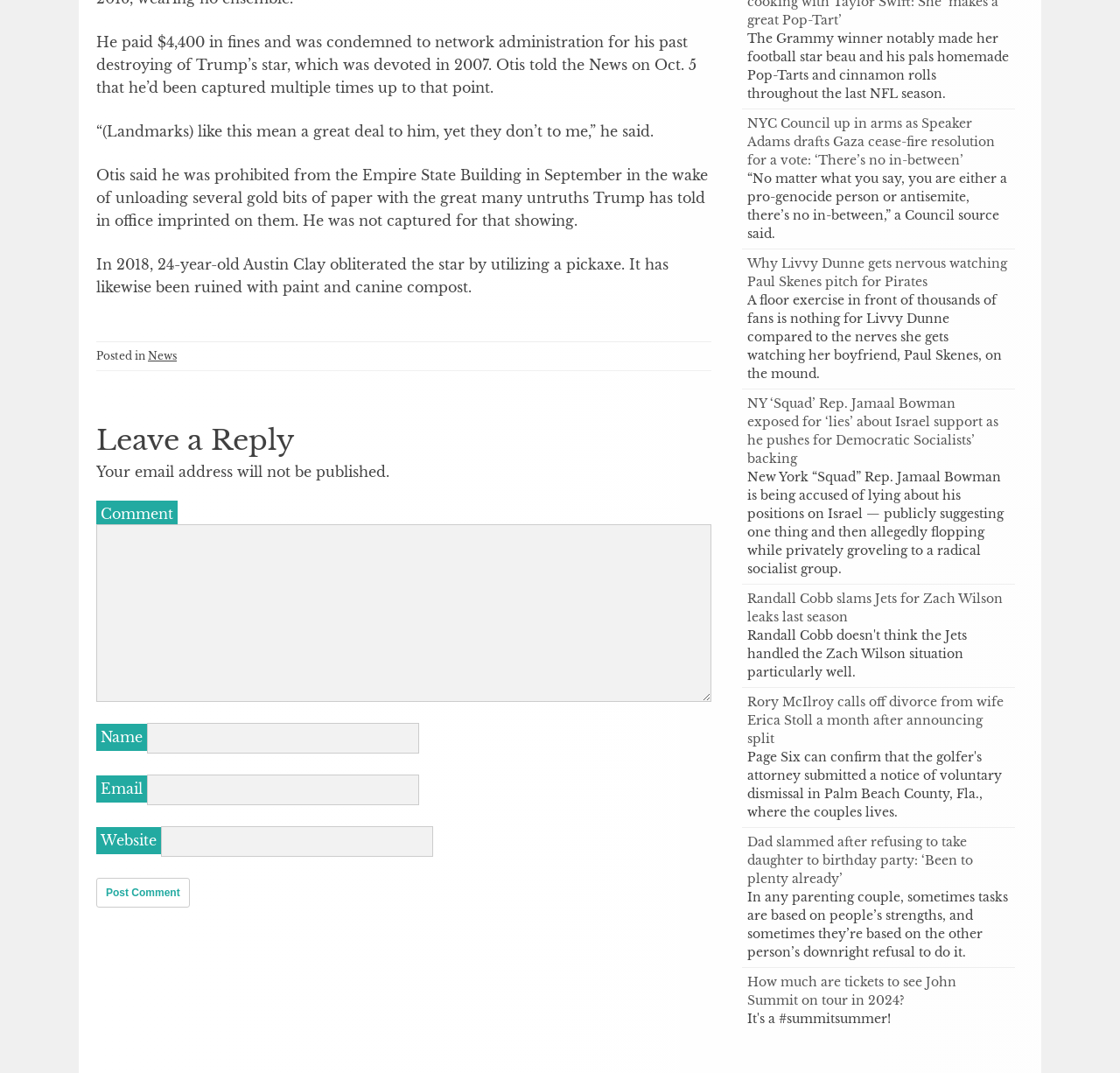Please give the bounding box coordinates of the area that should be clicked to fulfill the following instruction: "Click the 'Post Comment' button". The coordinates should be in the format of four float numbers from 0 to 1, i.e., [left, top, right, bottom].

[0.086, 0.818, 0.169, 0.846]